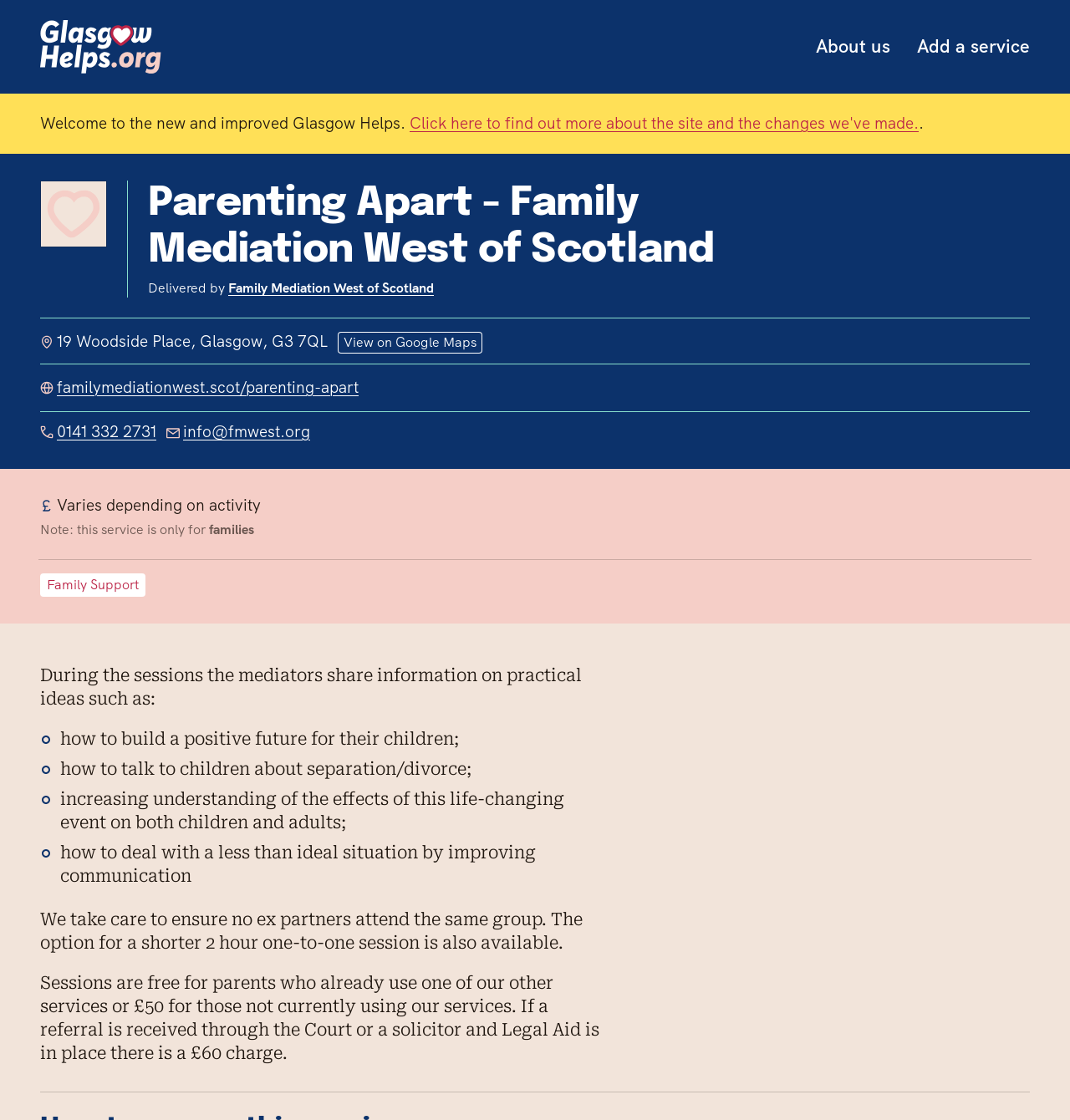Specify the bounding box coordinates for the region that must be clicked to perform the given instruction: "Click on the 'View on Google Maps' link".

[0.316, 0.296, 0.451, 0.316]